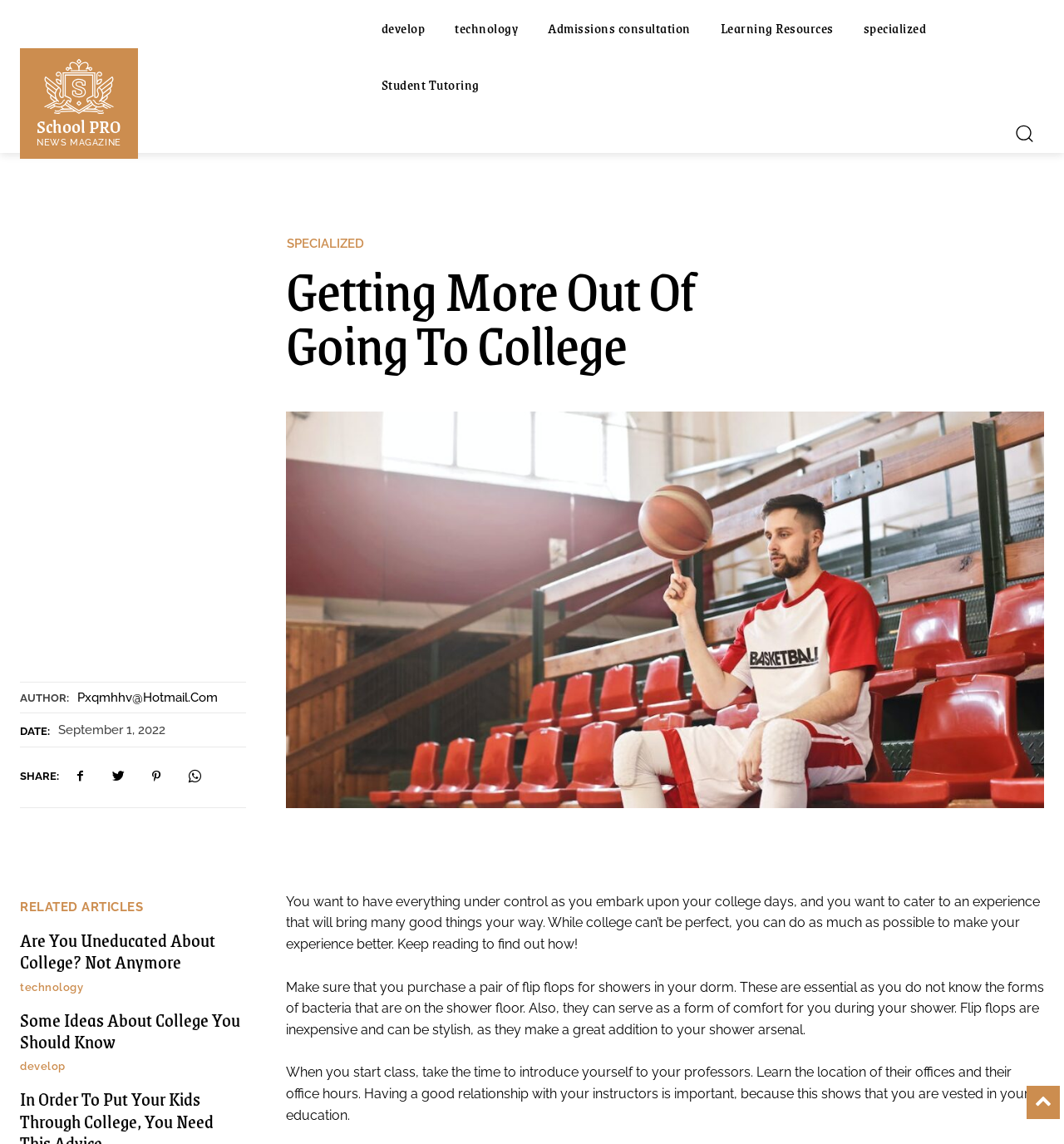Provide the bounding box coordinates for the area that should be clicked to complete the instruction: "Read about Learning Resources".

[0.671, 0.0, 0.79, 0.049]